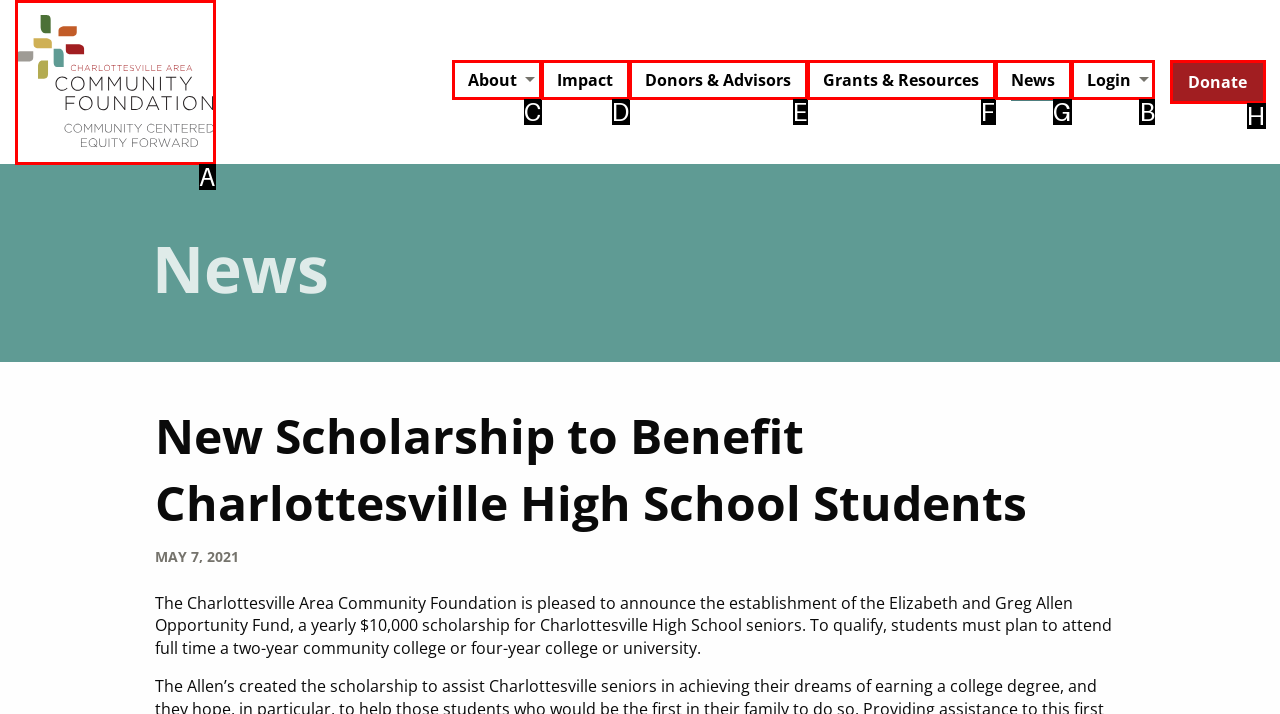Identify the correct option to click in order to accomplish the task: View the Login menu Provide your answer with the letter of the selected choice.

B